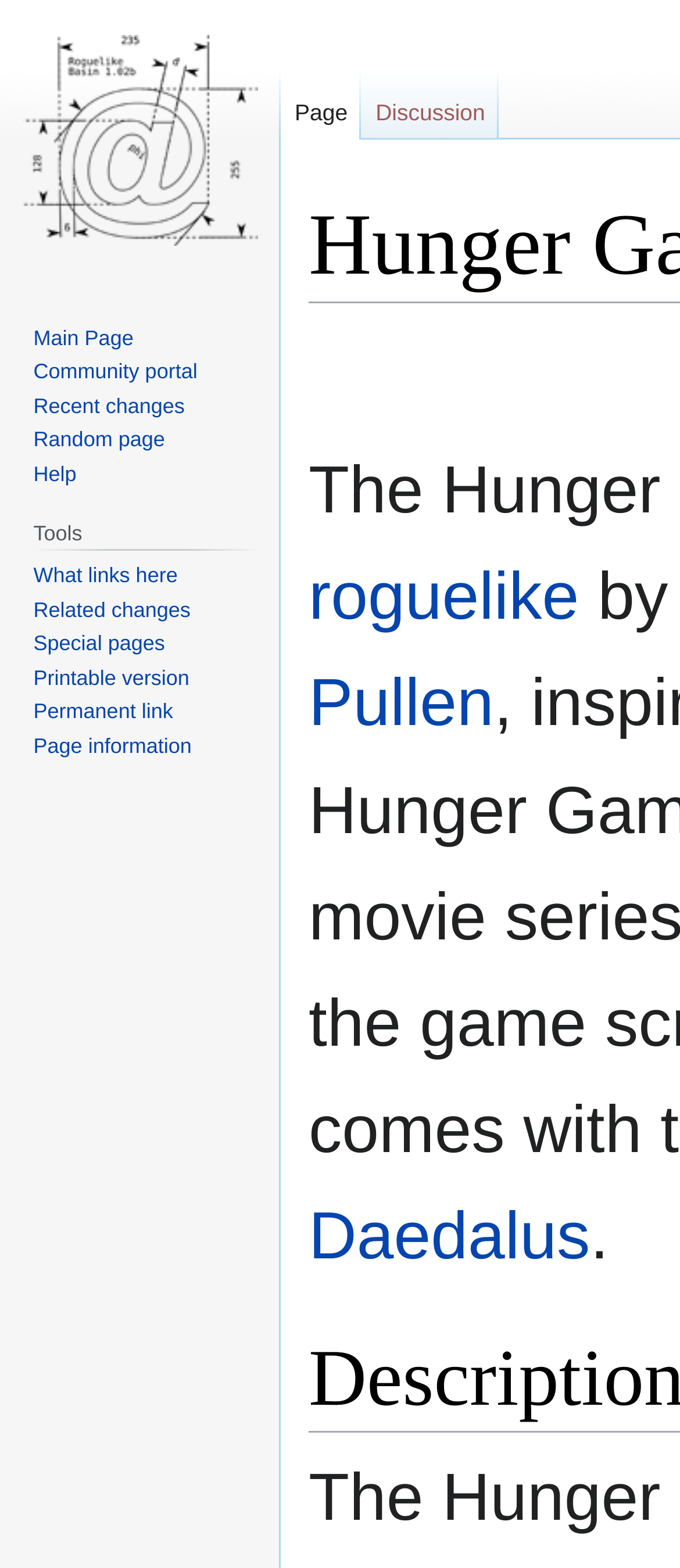Offer a comprehensive description of the webpage’s content and structure.

The webpage is about Hunger Games, a roguelike game, and is part of the RogueBasin website. At the top left corner, there is a link to visit the main page. Below it, there are two navigation menus: "Namespaces" and "Navigation". The "Namespaces" menu has two links: "Page" and "Discussion". The "Navigation" menu has five links: "Main Page", "Community portal", "Recent changes", "Random page", and "Help".

On the right side of the page, there are three links: "Jump to navigation" and "Jump to search", which are positioned close together, and "roguelike" which is below them. Further down, there is a link to "Daedalus".

At the bottom of the page, there is another navigation menu called "Tools" with seven links: "What links here", "Related changes", "Special pages", "Printable version", "Permanent link", "Page information", and a heading "Tools" above them.